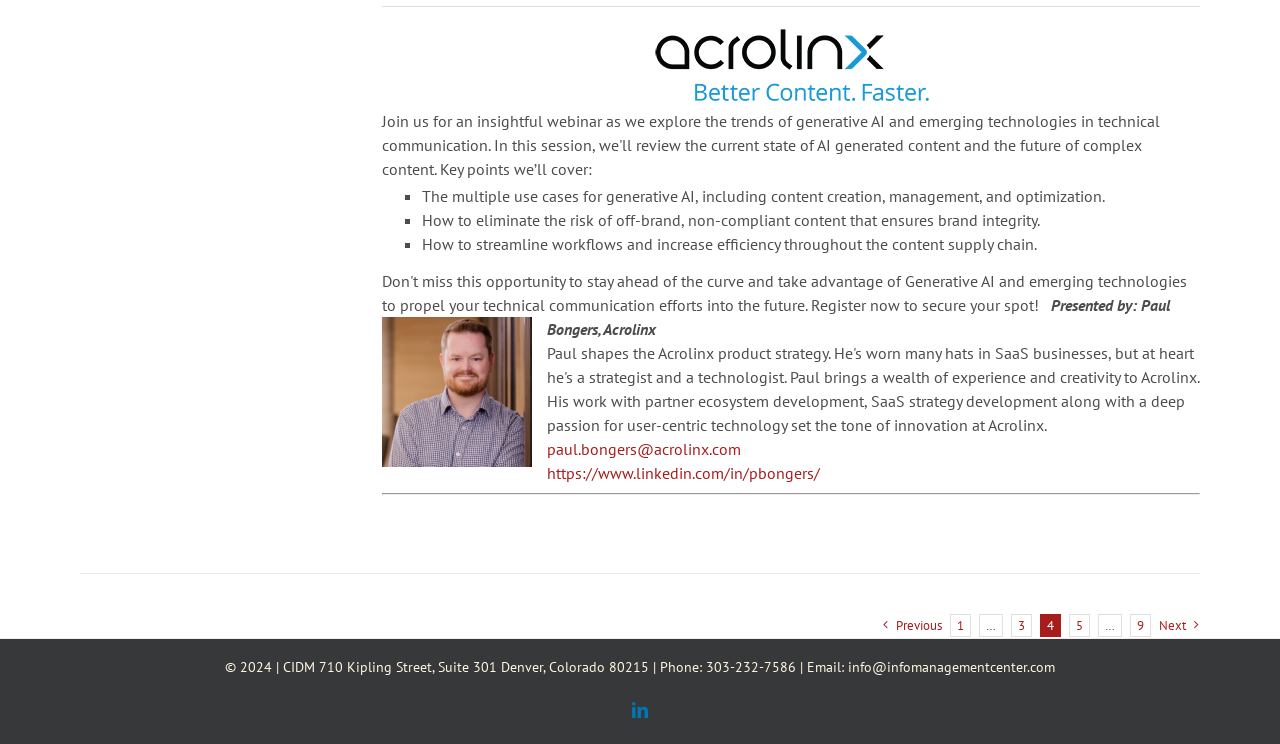Determine the bounding box coordinates of the clickable region to execute the instruction: "Click on the link 'An Oral History Interview'". The coordinates should be four float numbers between 0 and 1, denoted as [left, top, right, bottom].

None